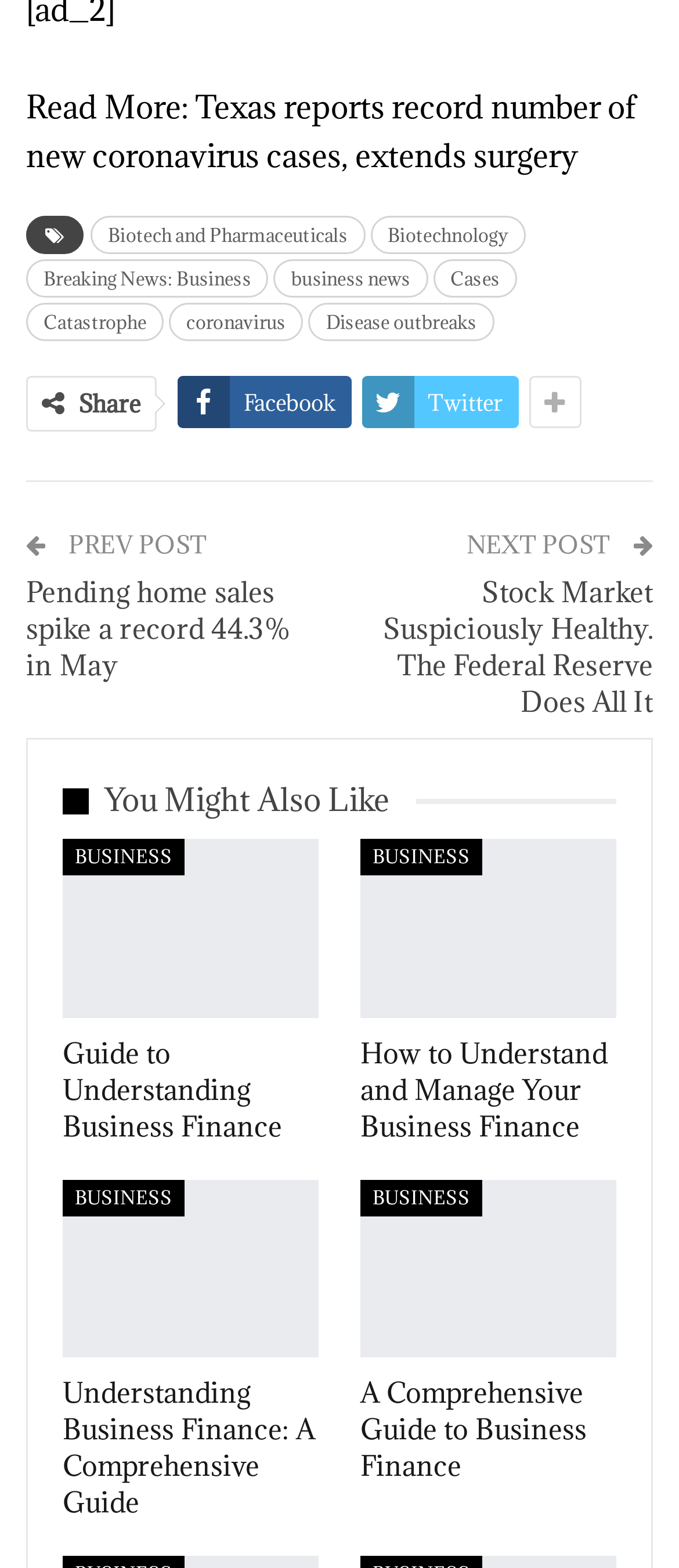Use a single word or phrase to answer the question:
What is the category of the news article 'Pending home sales spike a record 44.3% in May'?

Business